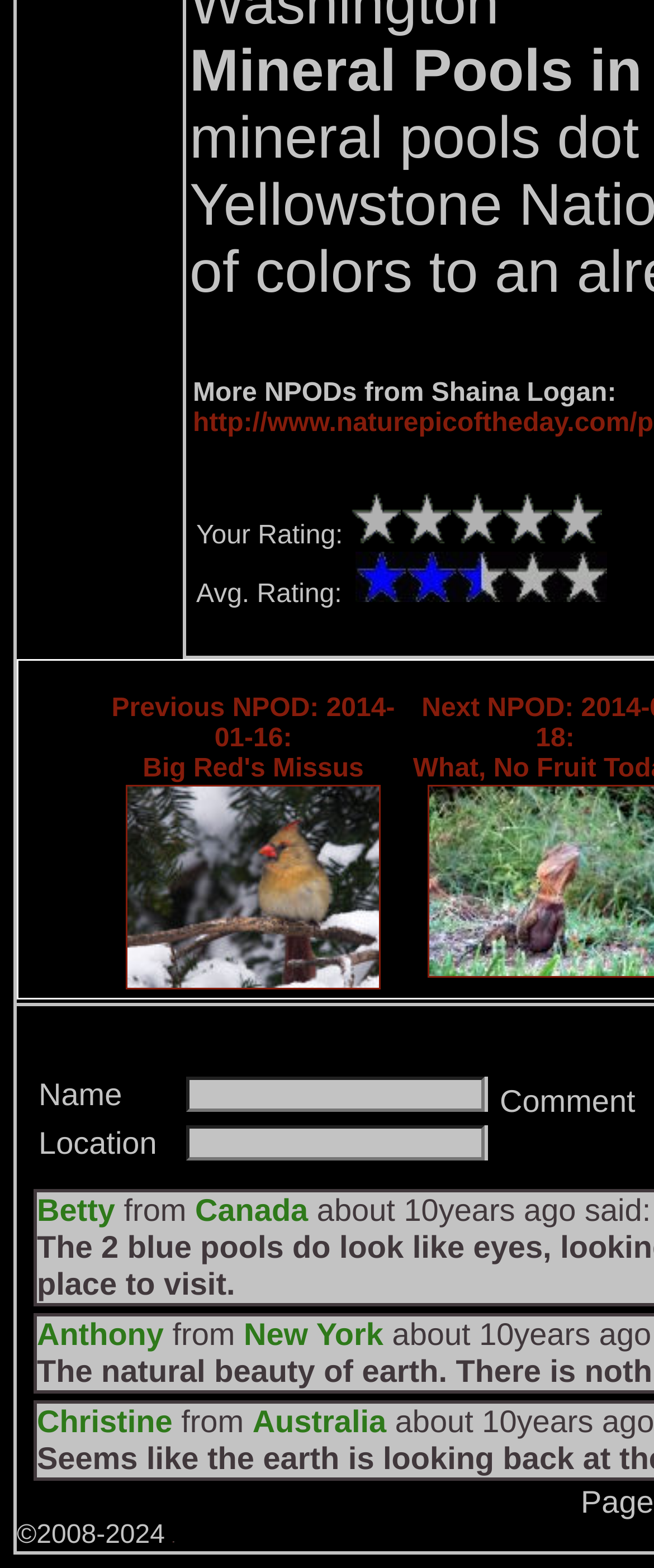Specify the bounding box coordinates of the area to click in order to follow the given instruction: "Enter name."

[0.285, 0.687, 0.742, 0.709]